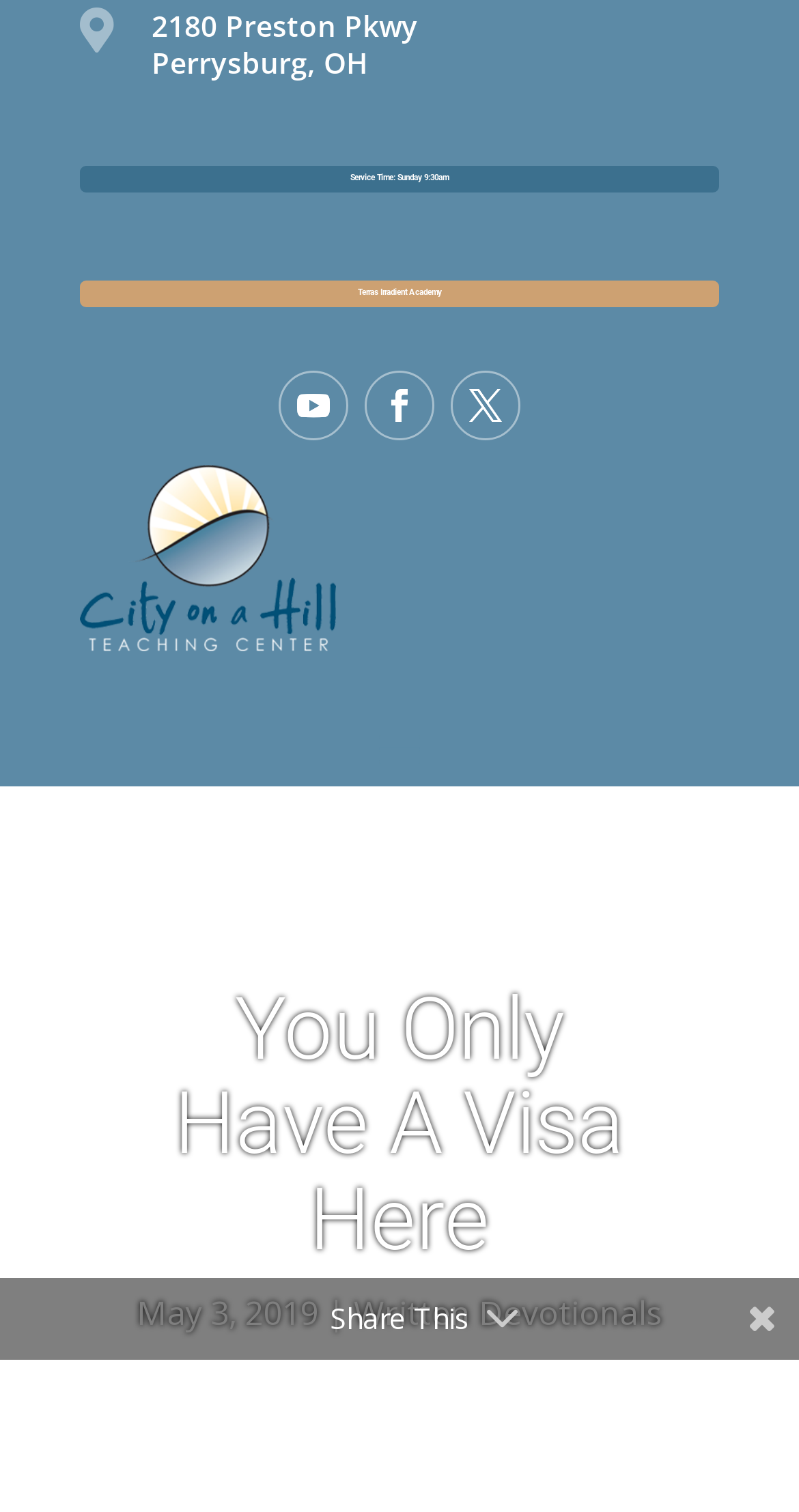Answer the question with a single word or phrase: 
How many social media links are there on the webpage?

3